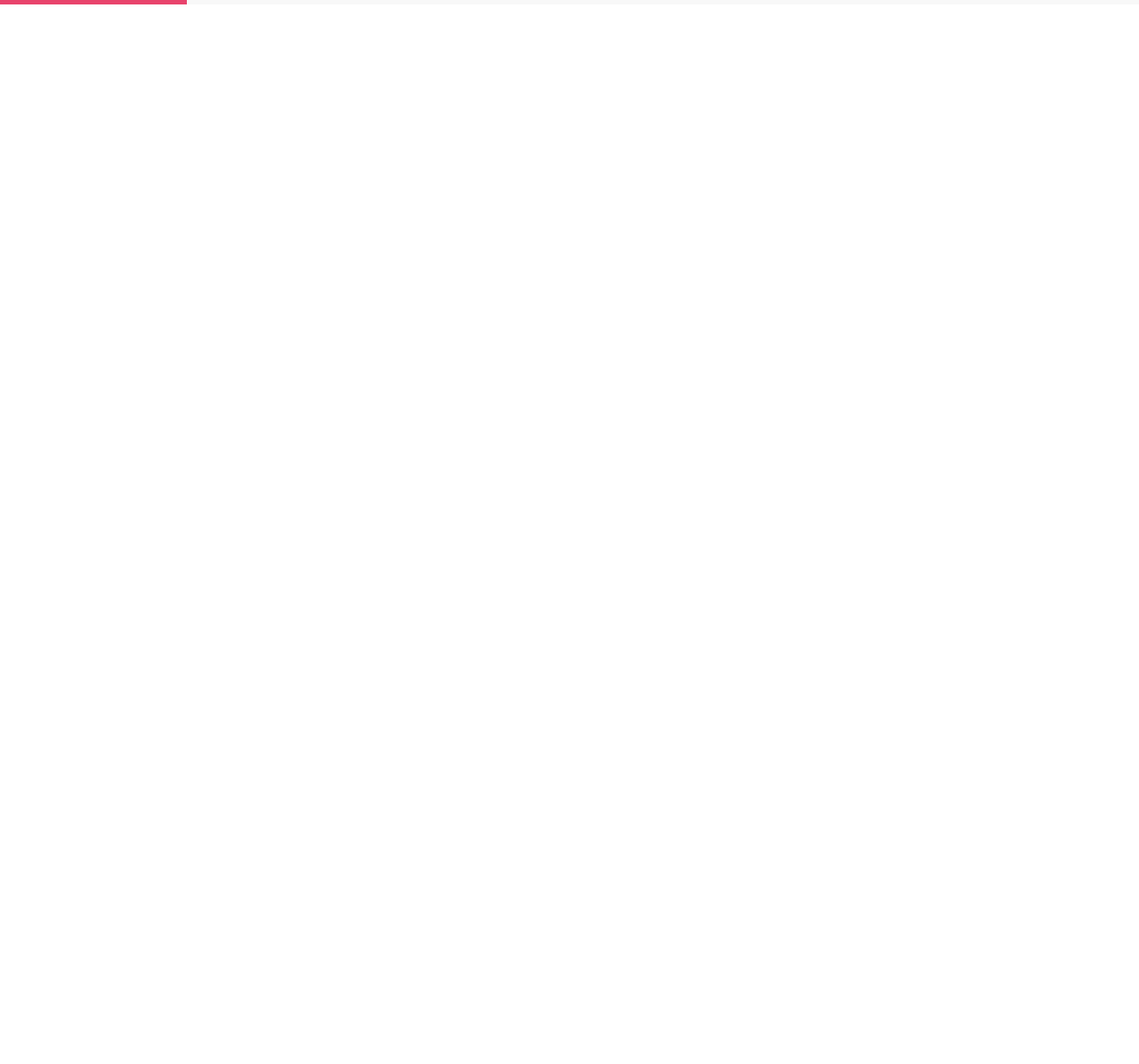Identify the bounding box coordinates for the region to click in order to carry out this instruction: "Click on the Google maps link". Provide the coordinates using four float numbers between 0 and 1, formatted as [left, top, right, bottom].

[0.683, 0.683, 0.698, 0.7]